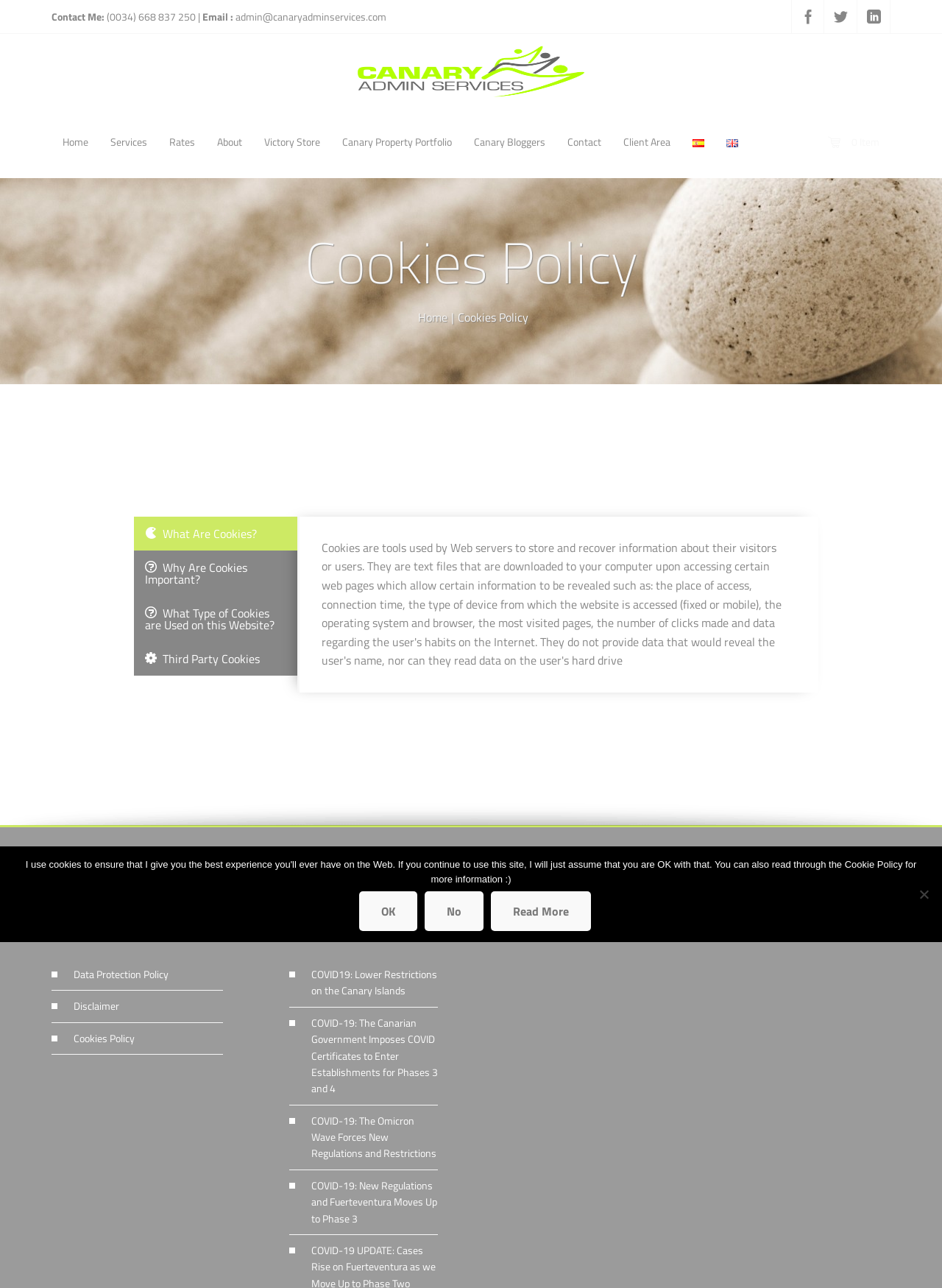Using the element description aria-label="Share on whatsapp", predict the bounding box coordinates for the UI element. Provide the coordinates in (top-left x, top-left y, bottom-right x, bottom-right y) format with values ranging from 0 to 1.

None